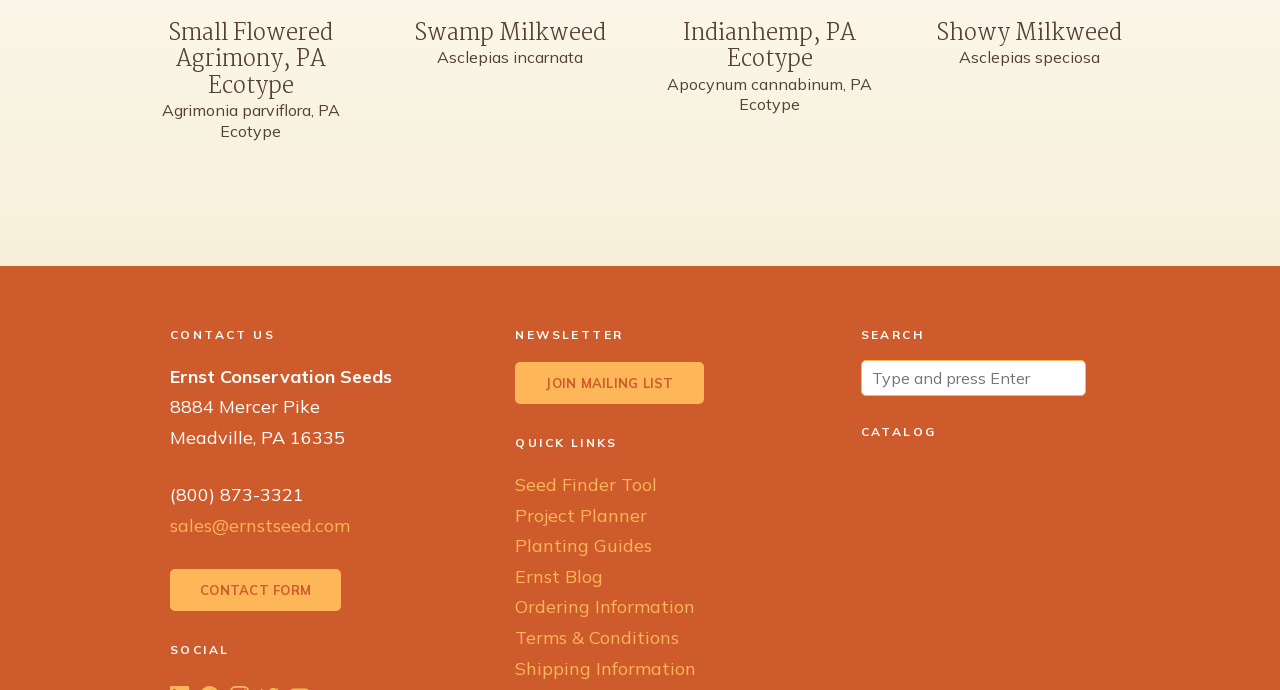What is the company name?
Using the image as a reference, deliver a detailed and thorough answer to the question.

The company name can be found in the static text element 'Ernst Conservation Seeds' located at [0.133, 0.529, 0.306, 0.562].